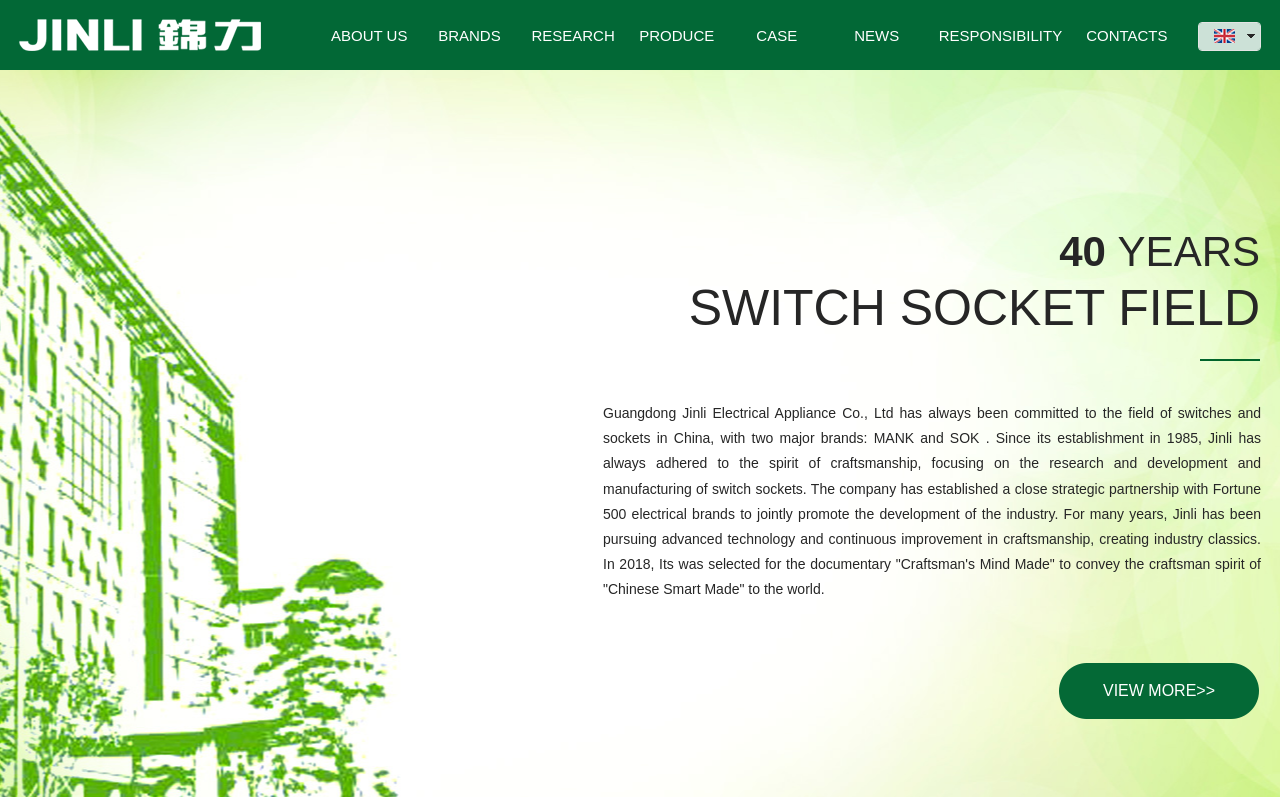Write an exhaustive caption that covers the webpage's main aspects.

The webpage is about Jinli Electric, a company that specializes in switches and sockets in China. At the top left corner, there is a logo, which is an image linked to another webpage. 

Below the logo, there is a navigation menu with 7 links: ABOUT US, BRANDS, RESEARCH, PRODUCE, CASE, NEWS, and RESPONSIBILITY, followed by CONTACTS at the far right. These links are evenly spaced and aligned horizontally.

The main content of the webpage is a table with two columns. The left column is empty, while the right column contains a block of text that describes Jinli Electric's history and mission. The text explains that Jinli Electric has been committed to the field of switches and sockets in China for 40 years, with two major brands: MANK and SOK. It also mentions the company's focus on research and development, manufacturing, and partnerships with Fortune 500 electrical brands. At the bottom of the text, there is a "VIEW MORE>>" link that invites users to learn more about the company.